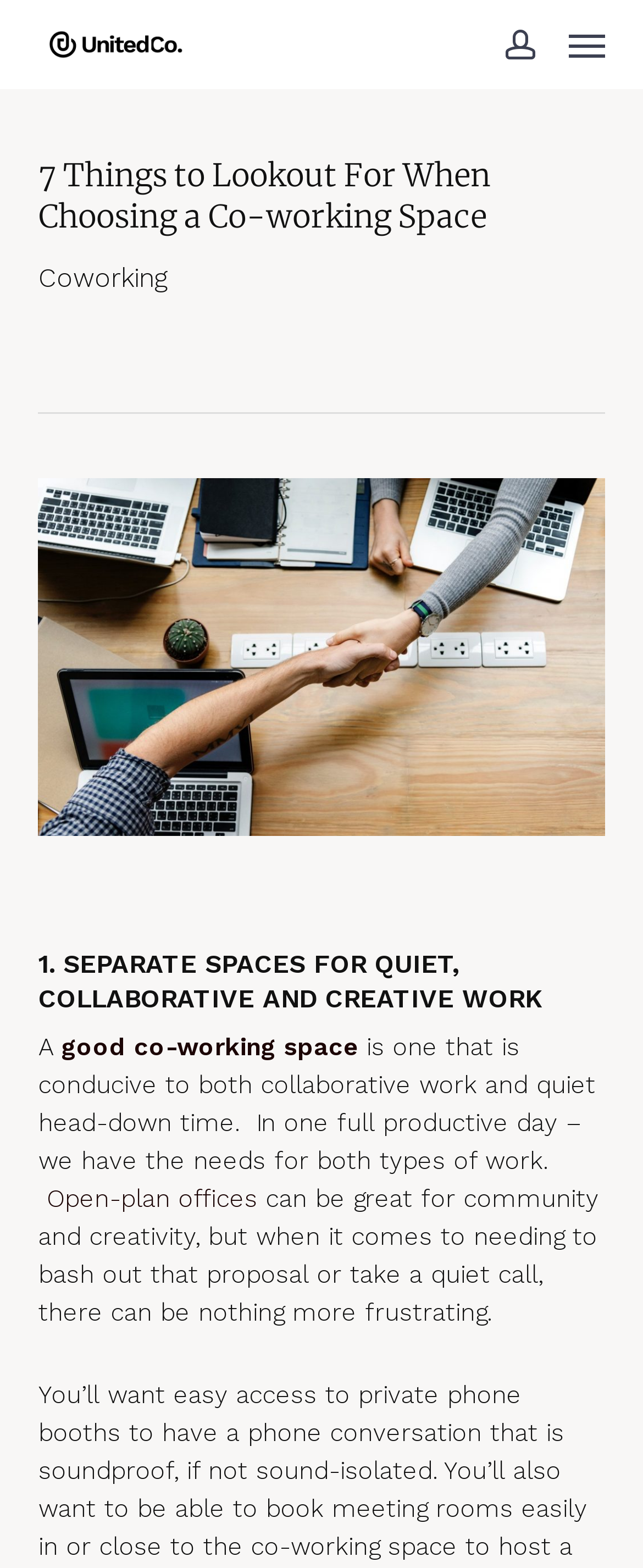Please give a succinct answer to the question in one word or phrase:
What is essential for a good coworking space?

Separate spaces